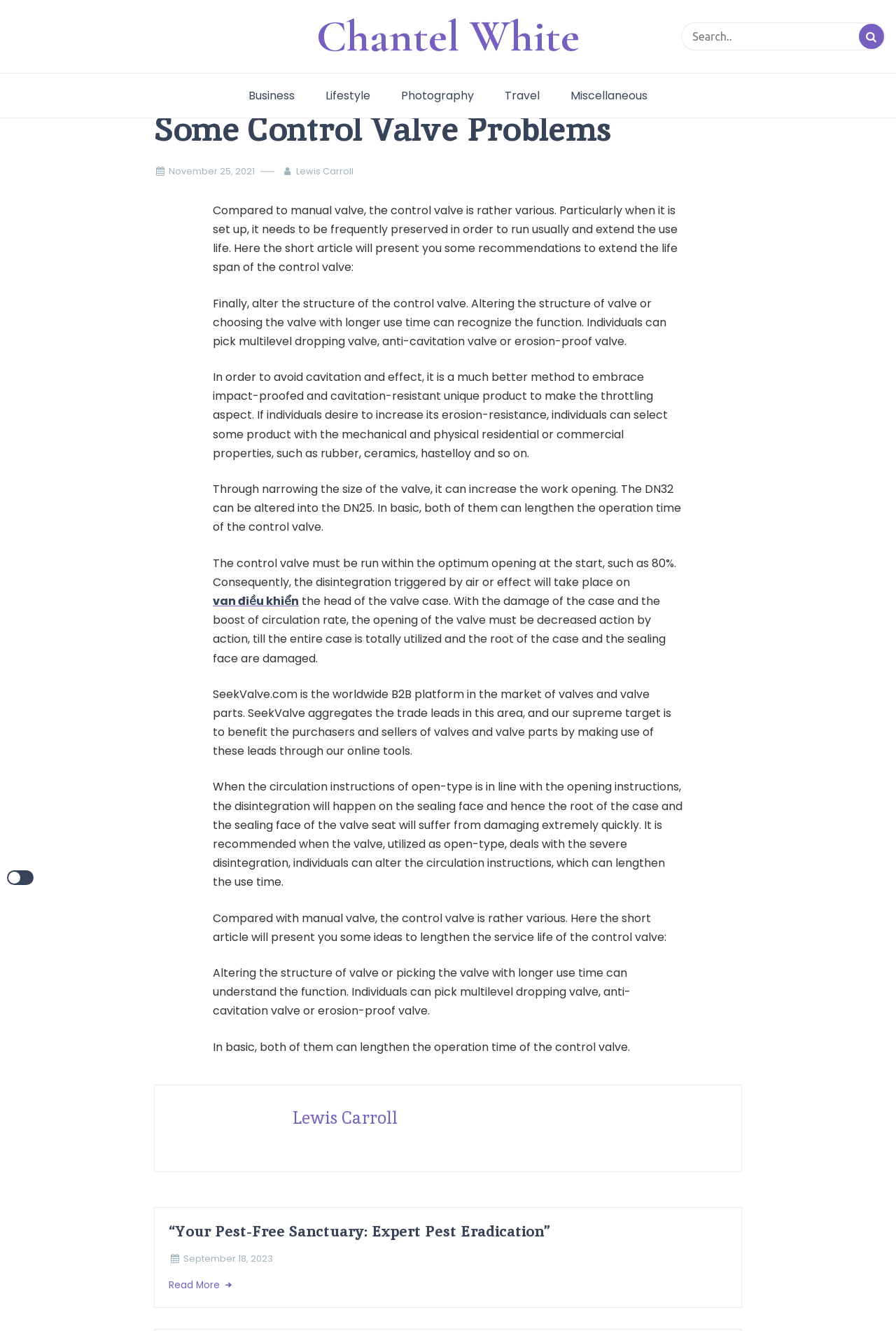From the details in the image, provide a thorough response to the question: What is the recommended opening percentage for the control valve at the start?

I found the answer in the StaticText 'The control valve must be run within the optimum opening at the start, such as 80%.' with bounding box coordinates [0.237, 0.417, 0.755, 0.443]. This text recommends the opening percentage for the control valve at the start.